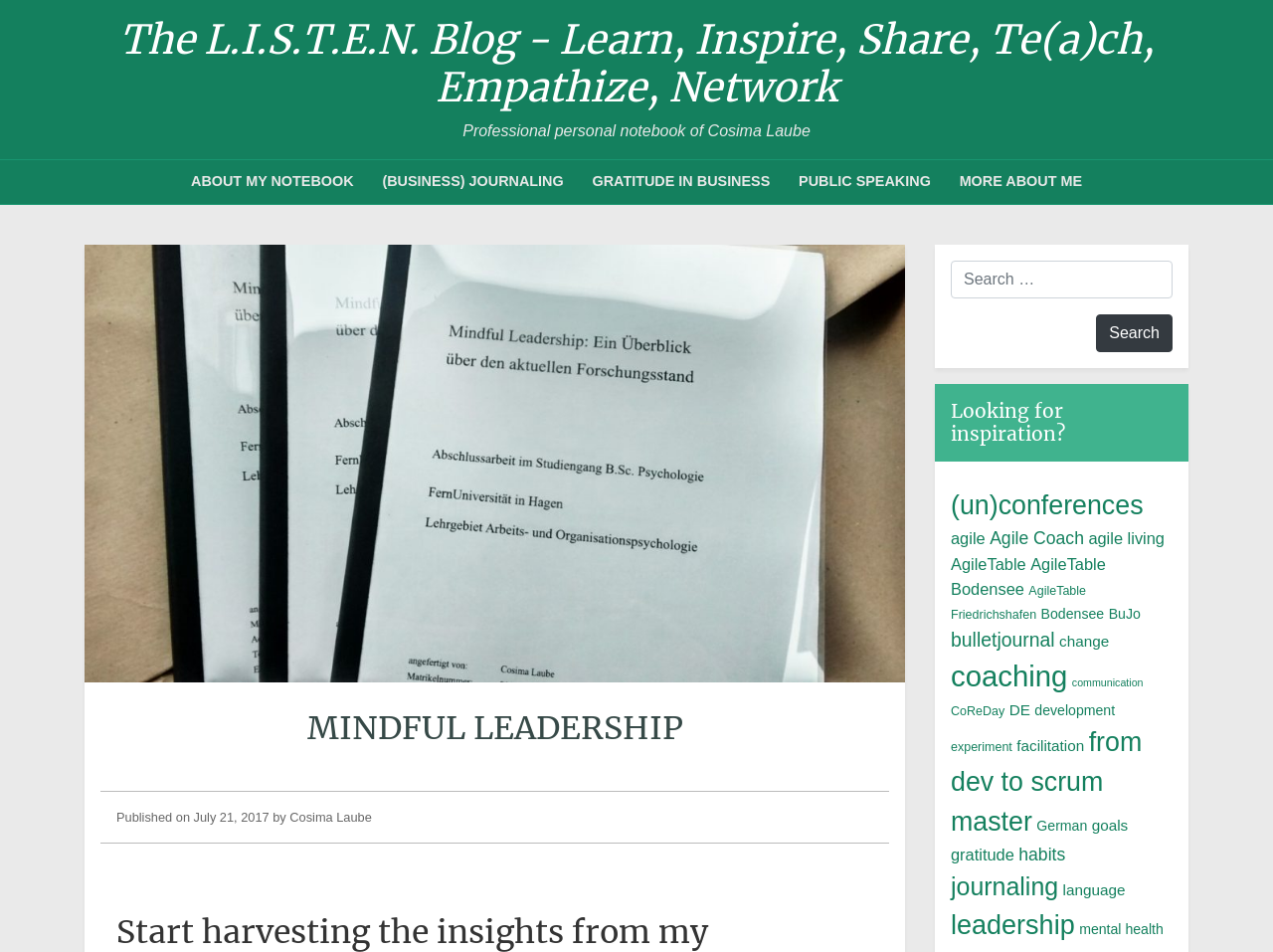What is the author's name?
Deliver a detailed and extensive answer to the question.

The author's name can be found in the 'Published on July 21, 2017' section, where it says 'by Cosima Laube'.